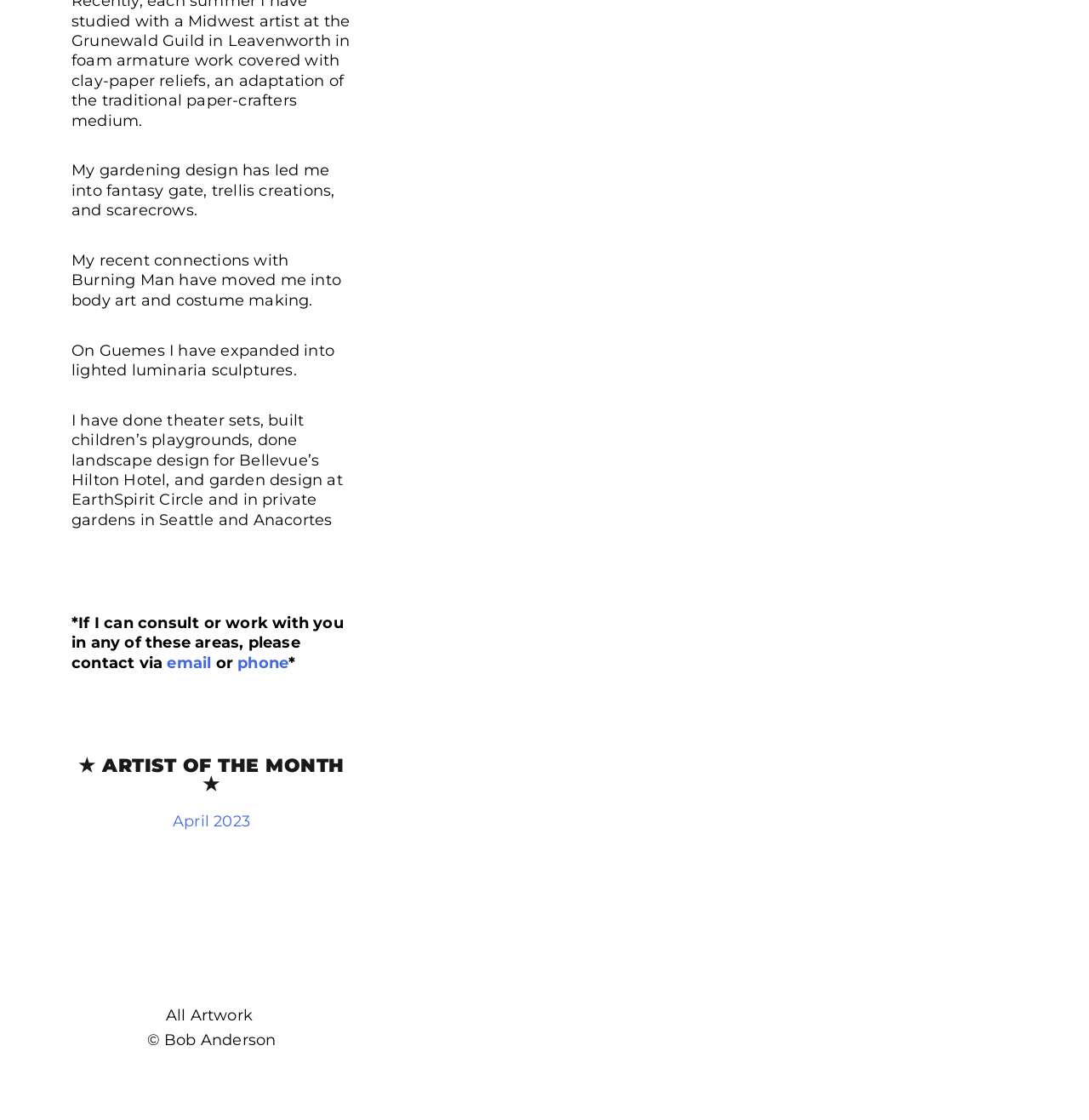Provide the bounding box coordinates for the UI element described in this sentence: "April 2023". The coordinates should be four float values between 0 and 1, i.e., [left, top, right, bottom].

[0.159, 0.725, 0.23, 0.742]